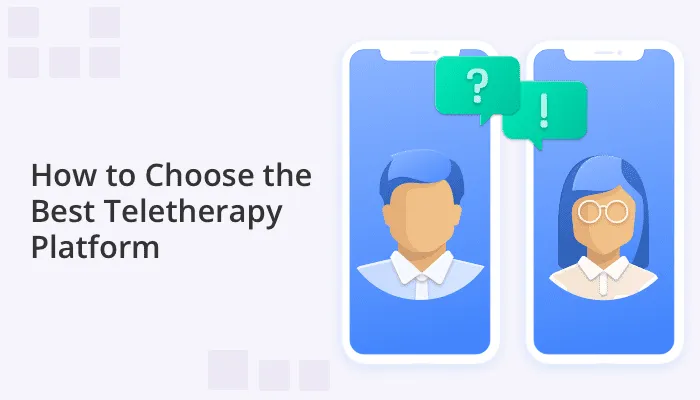What is above the characters' heads?
Look at the screenshot and provide an in-depth answer.

Upon examining the image, we notice that above the characters' heads, there are speech bubbles with question marks. These bubbles indicate an active dialogue and the exchange of inquiries between the therapist and the client.